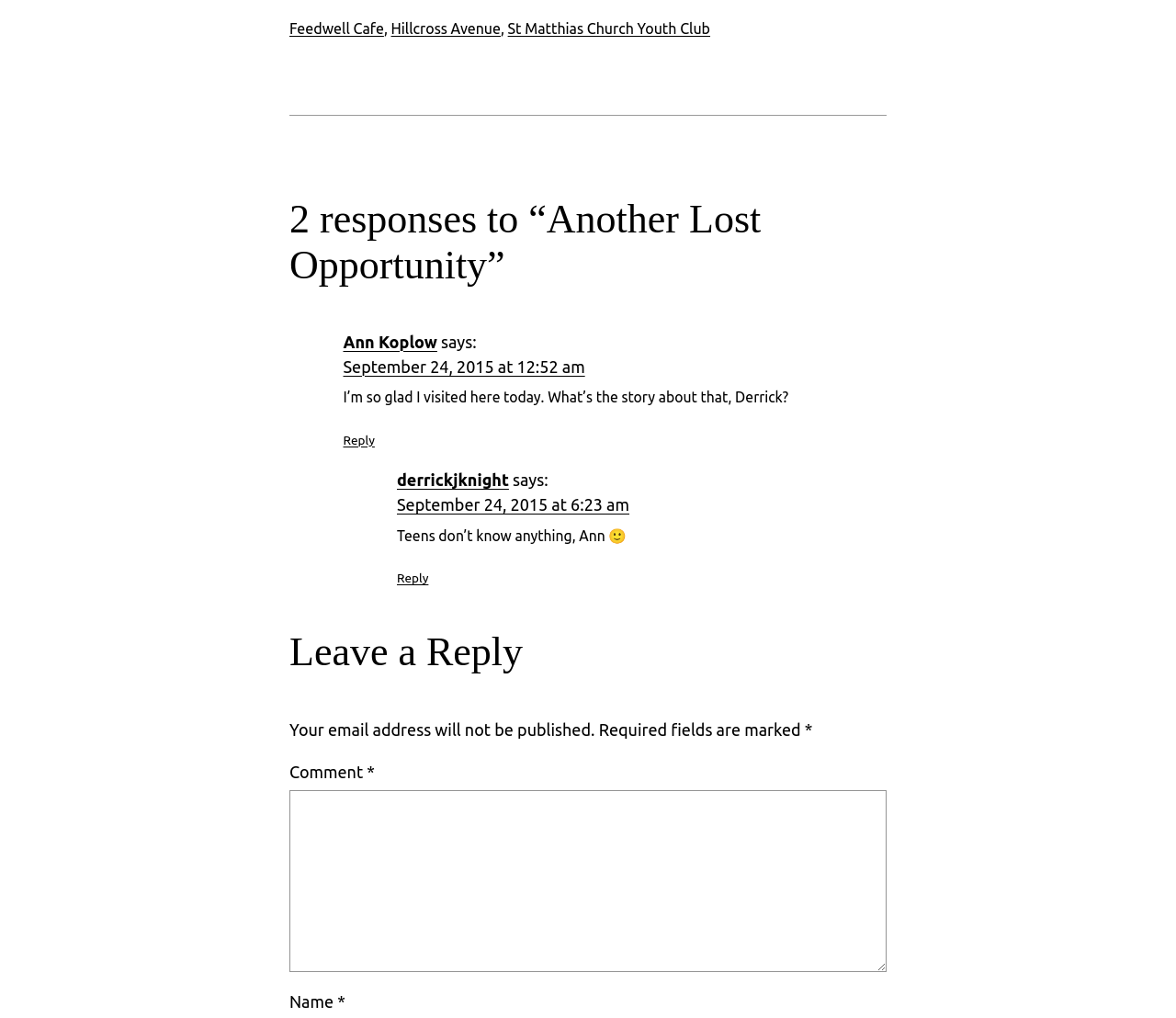Please determine the bounding box coordinates of the element's region to click for the following instruction: "Type a comment in the text box".

[0.246, 0.776, 0.754, 0.955]